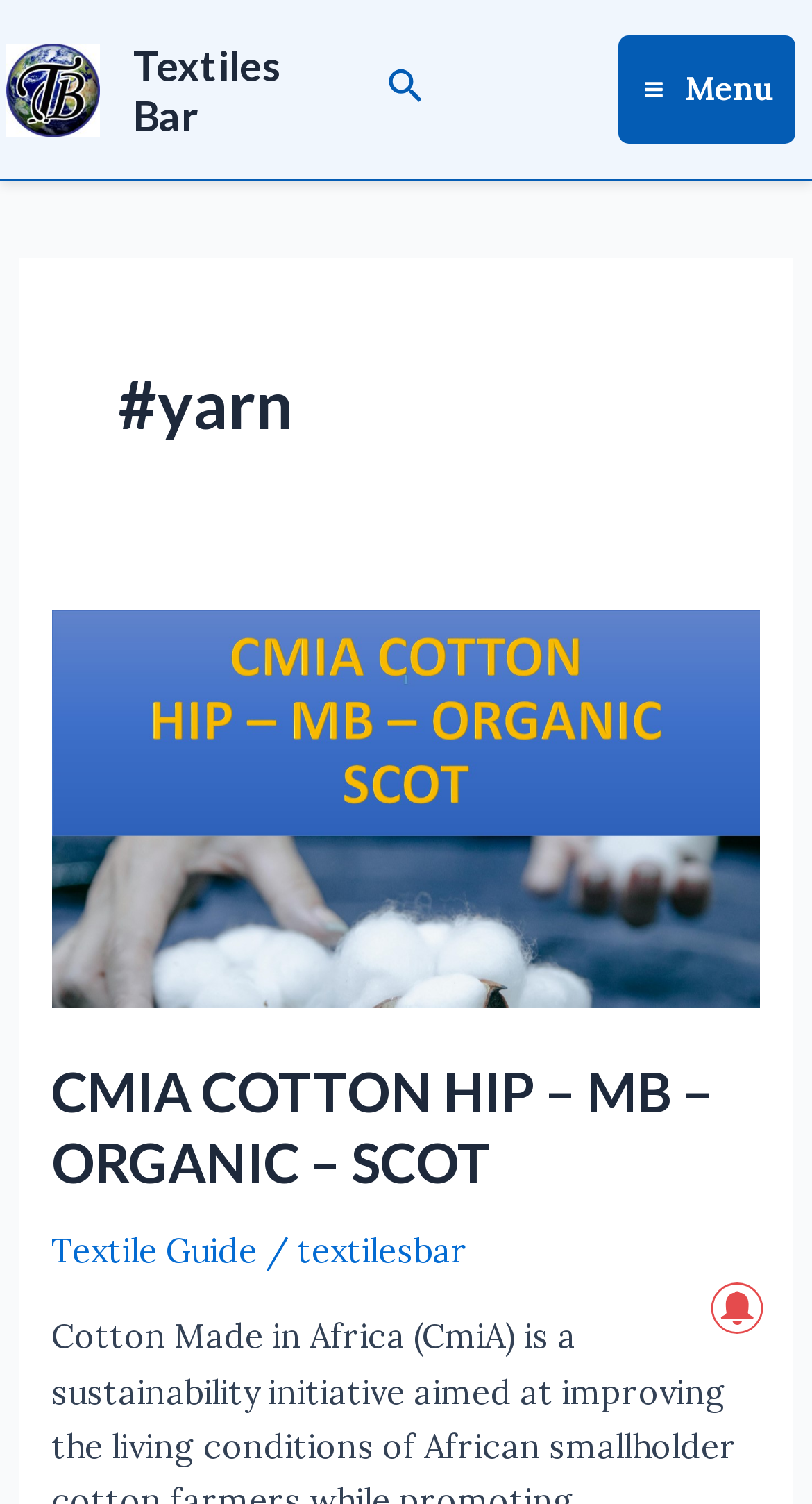Please provide a comprehensive response to the question based on the details in the image: What is the purpose of the icon in the top-right corner?

The purpose of the icon in the top-right corner can be inferred from its description as a 'Search icon link', which suggests that it is used for searching on the website.